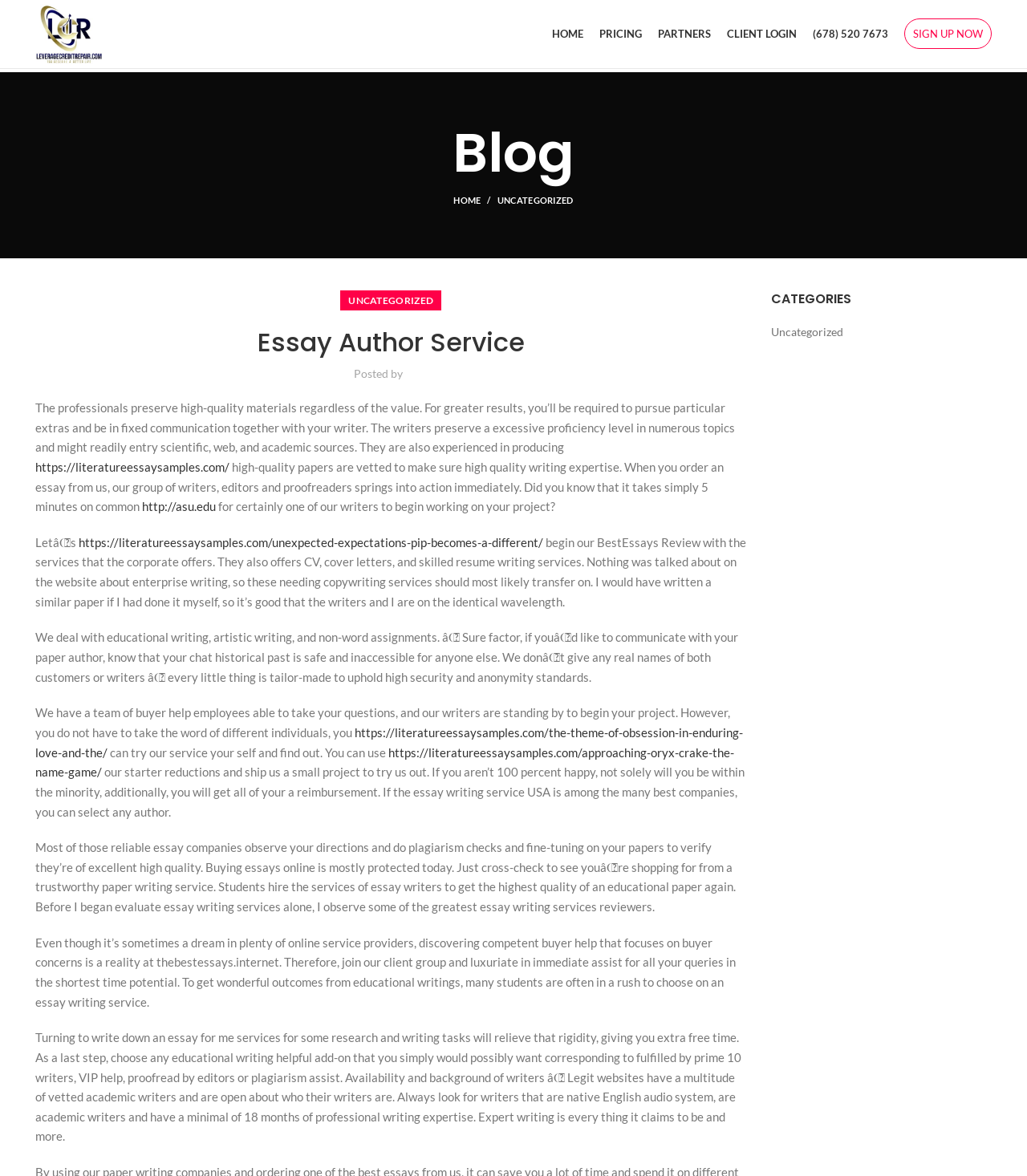Determine the main text heading of the webpage and provide its content.

Essay Author Service